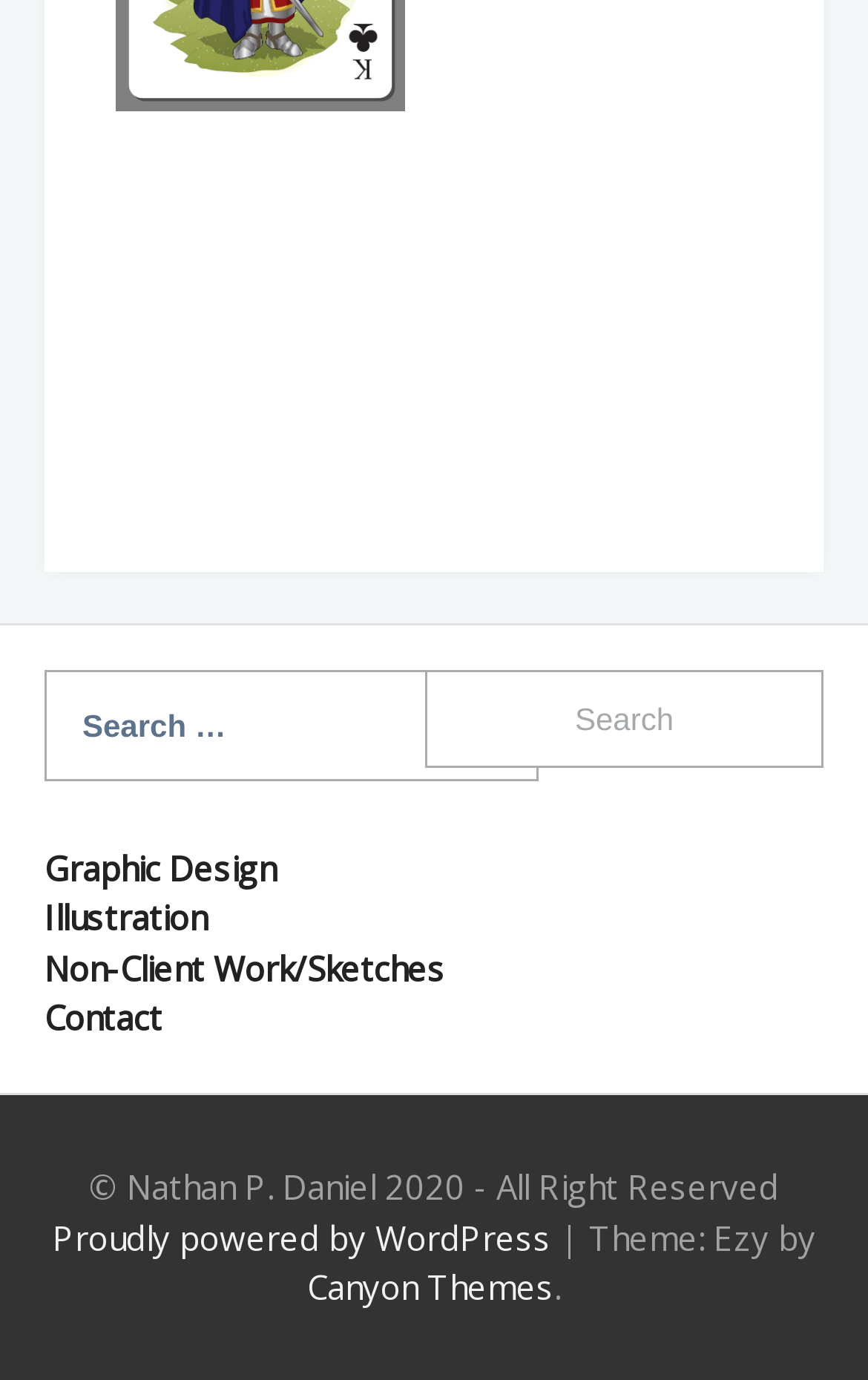What is the author's name?
Refer to the image and respond with a one-word or short-phrase answer.

Nathan P. Daniel